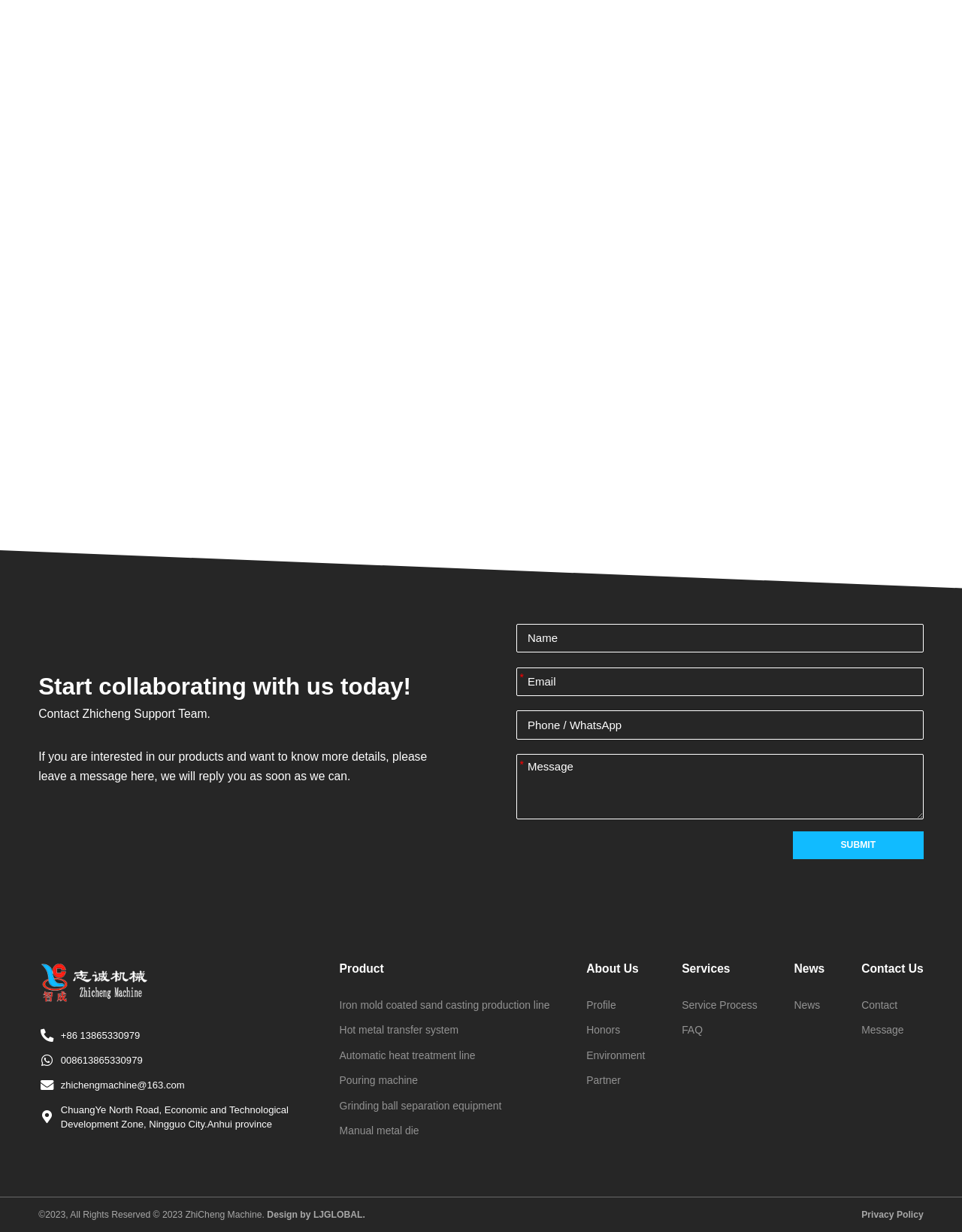Determine the bounding box coordinates of the clickable region to follow the instruction: "Click the Contact Us link".

[0.895, 0.781, 0.96, 0.791]